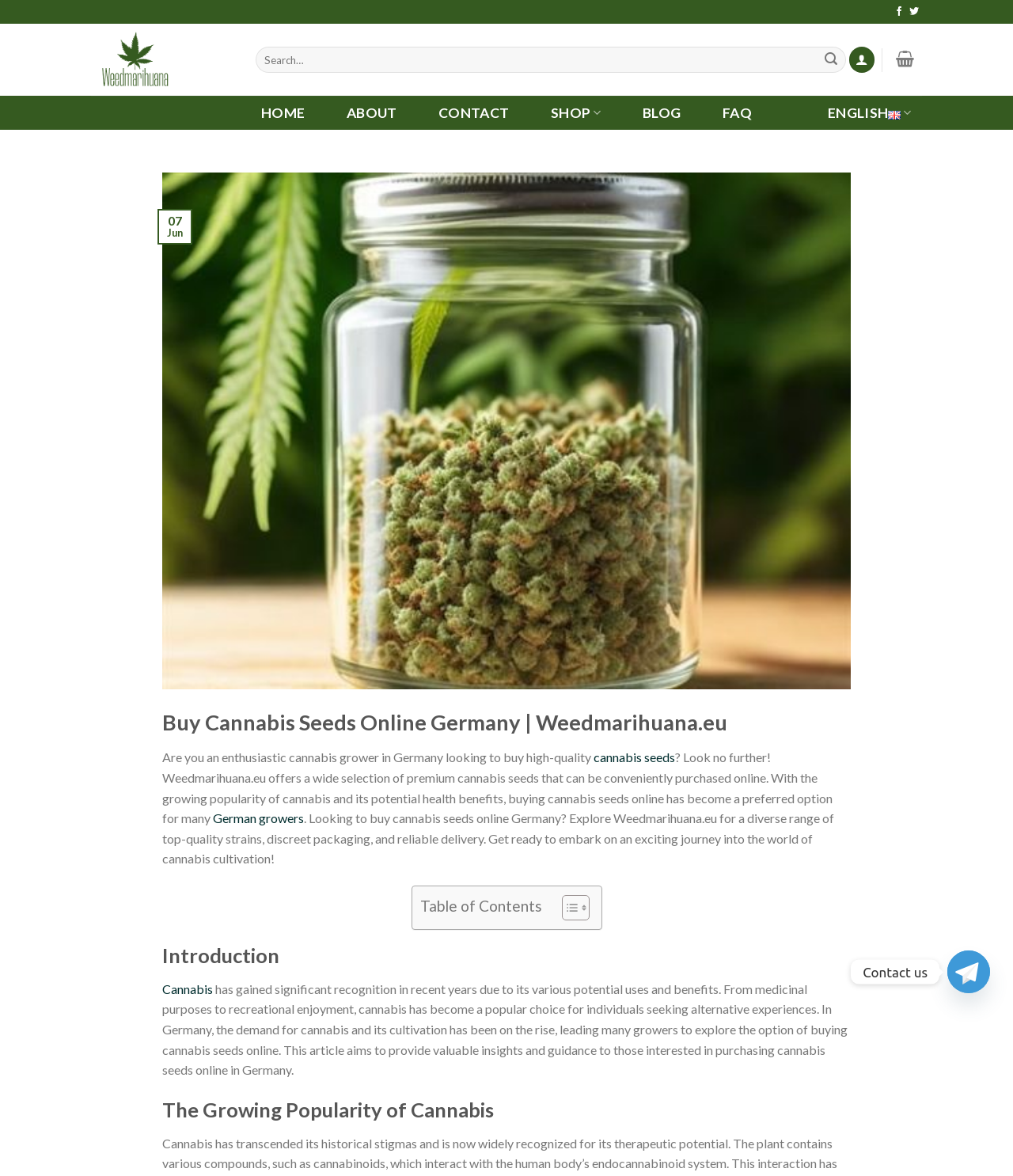Identify the first-level heading on the webpage and generate its text content.

Buy Cannabis Seeds Online Germany | Weedmarihuana.eu